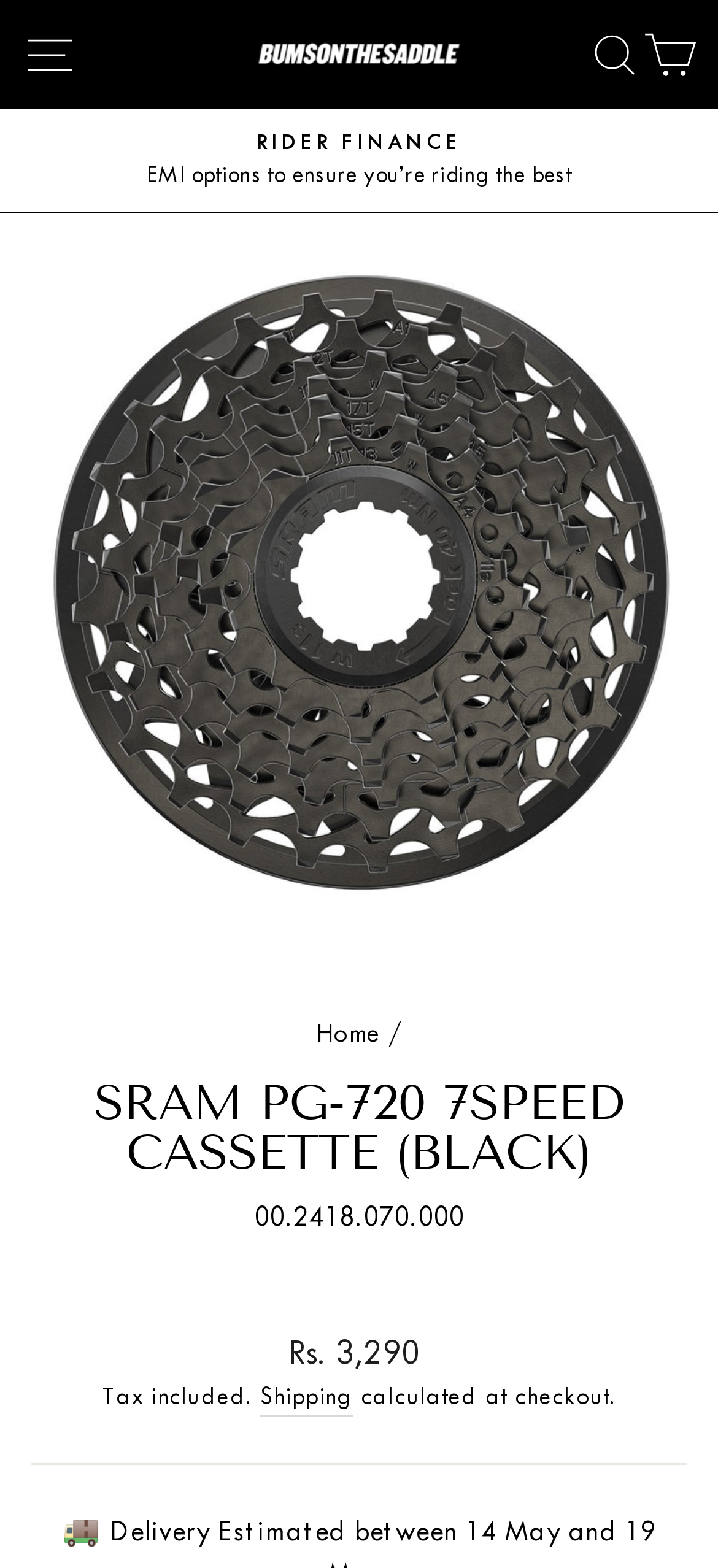What is the price of the cassette?
Answer the question with a single word or phrase by looking at the picture.

Rs. 3,290